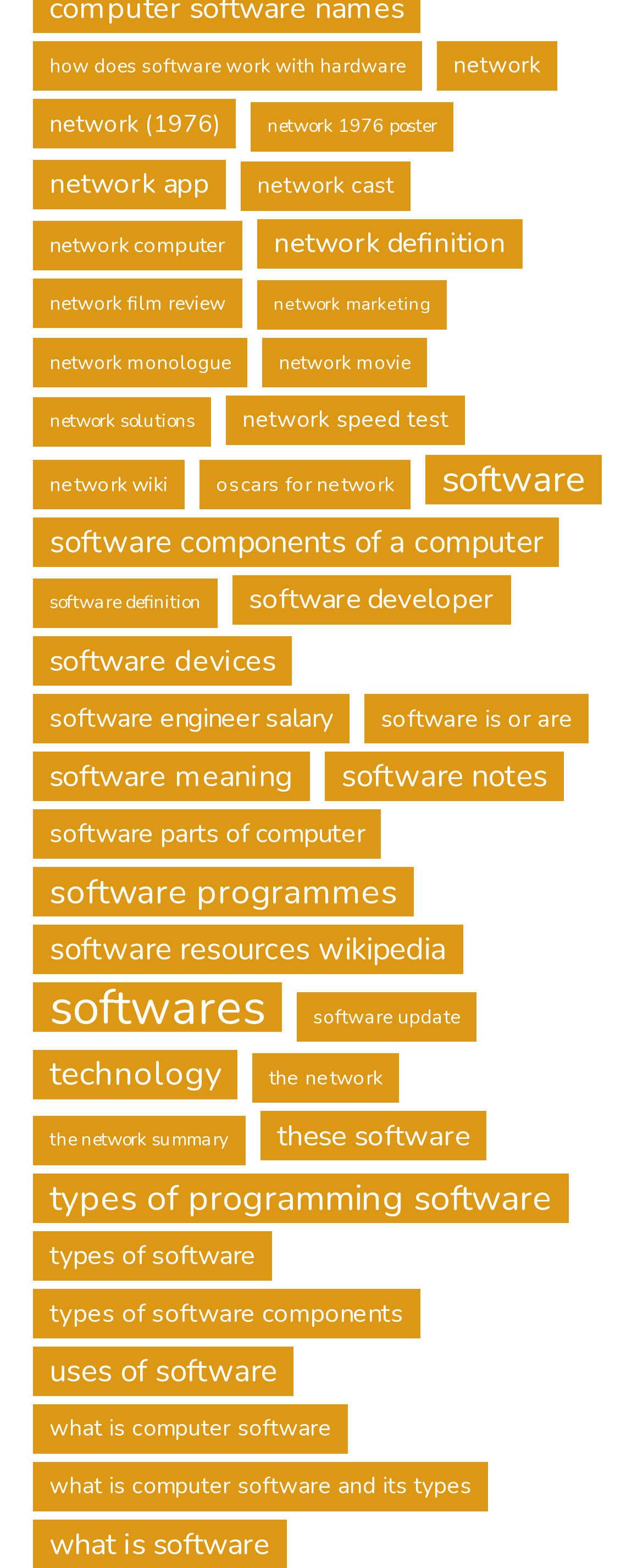Answer the question using only one word or a concise phrase: How many items are related to software development?

48